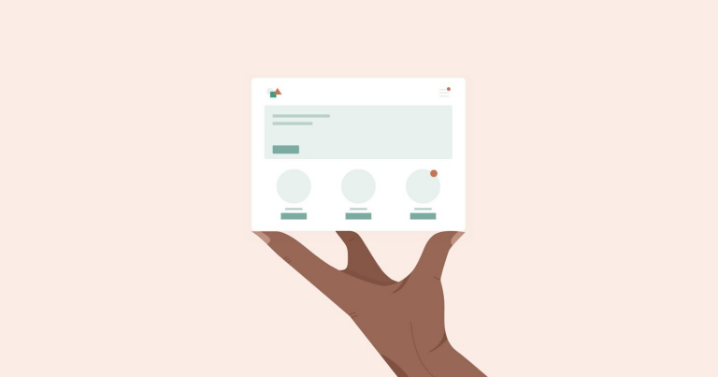What might the small red dot on one of the circles signify? Please answer the question using a single word or phrase based on the image.

Notification or important status